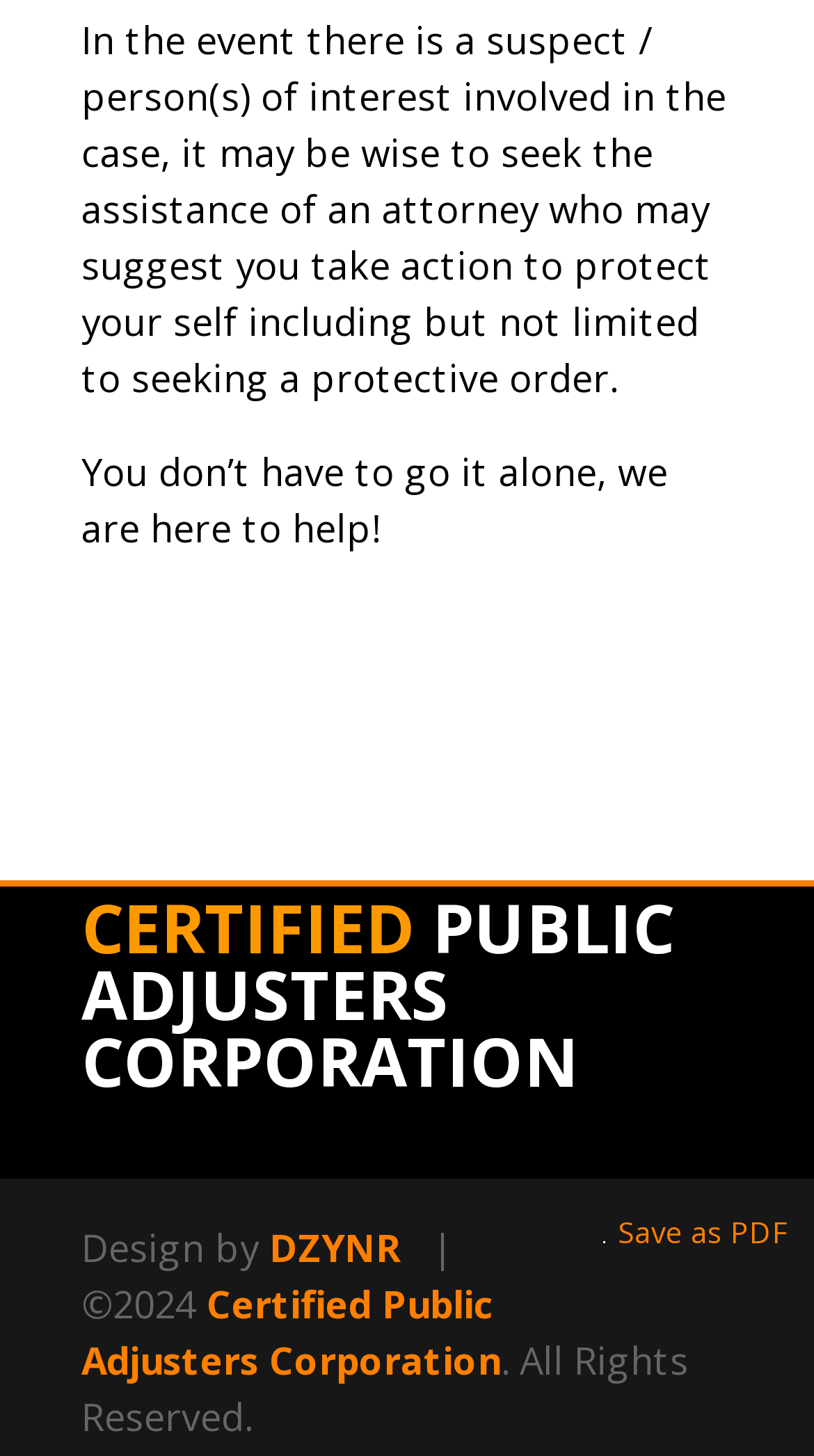Can you look at the image and give a comprehensive answer to the question:
What year is the copyright for?

The text '©2024' indicates that the copyright for the webpage is for the year 2024.